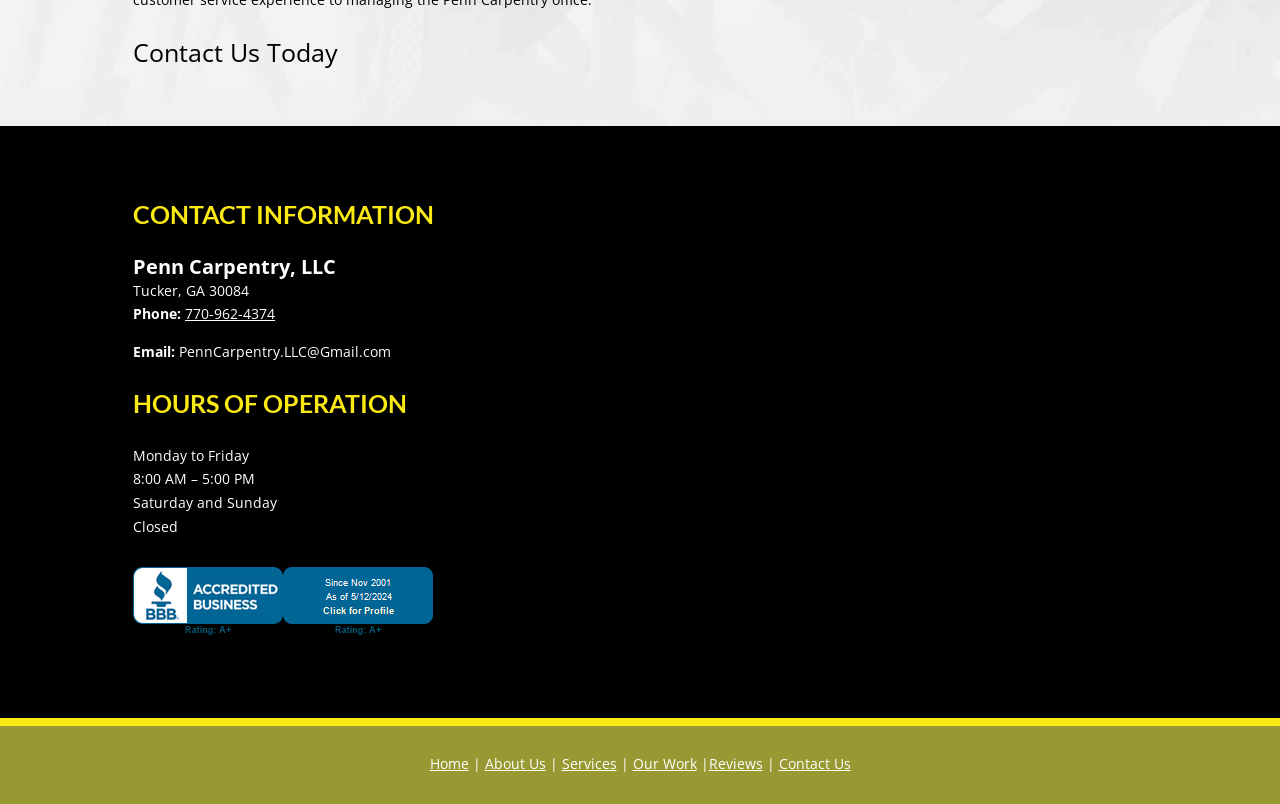What is the phone number?
Use the information from the image to give a detailed answer to the question.

The phone number is mentioned in the contact information section, specifically in the link element with the text '770-962-4374'.